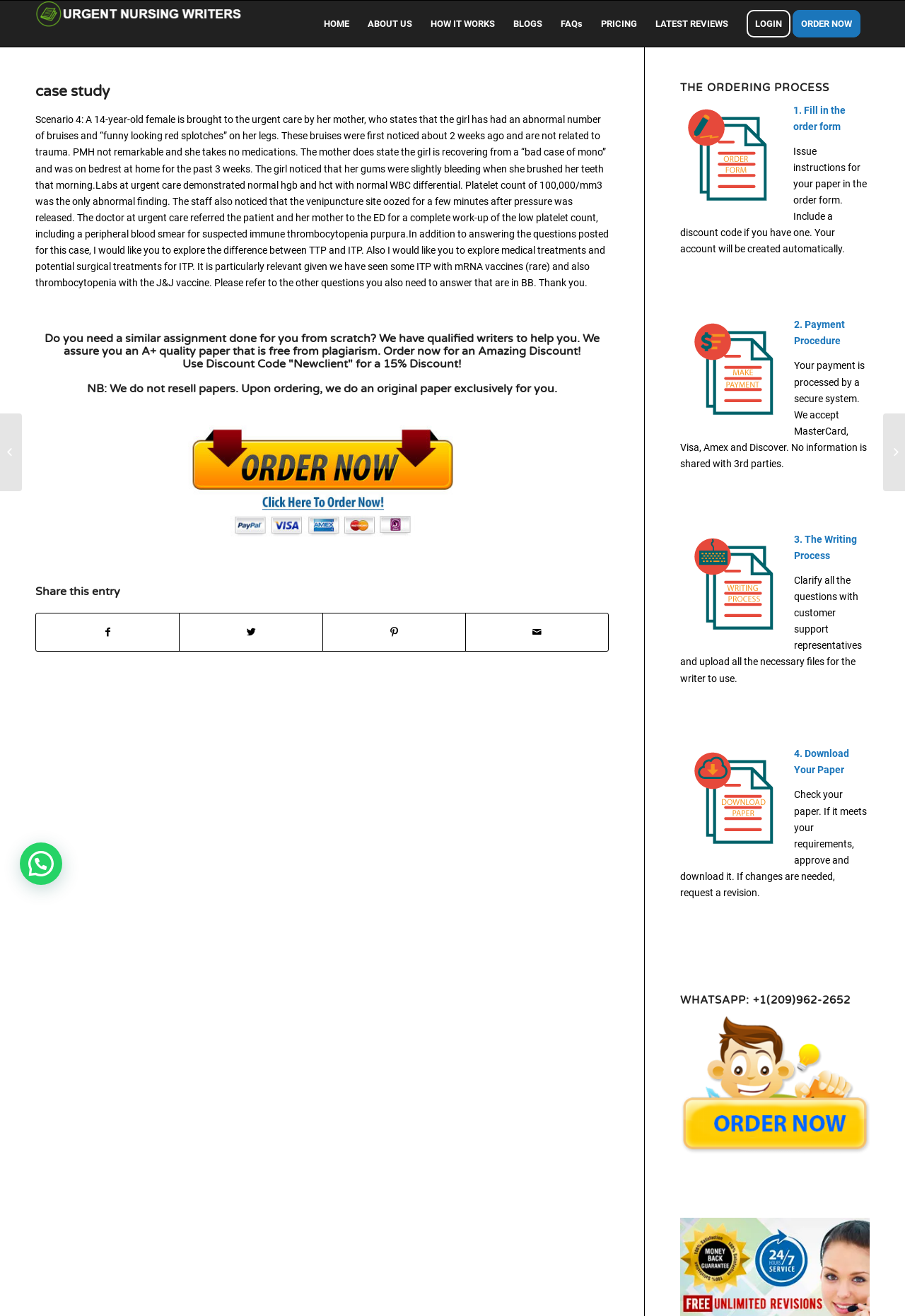Locate the bounding box coordinates of the clickable part needed for the task: "check out the article by MIA WILLIAMS".

None